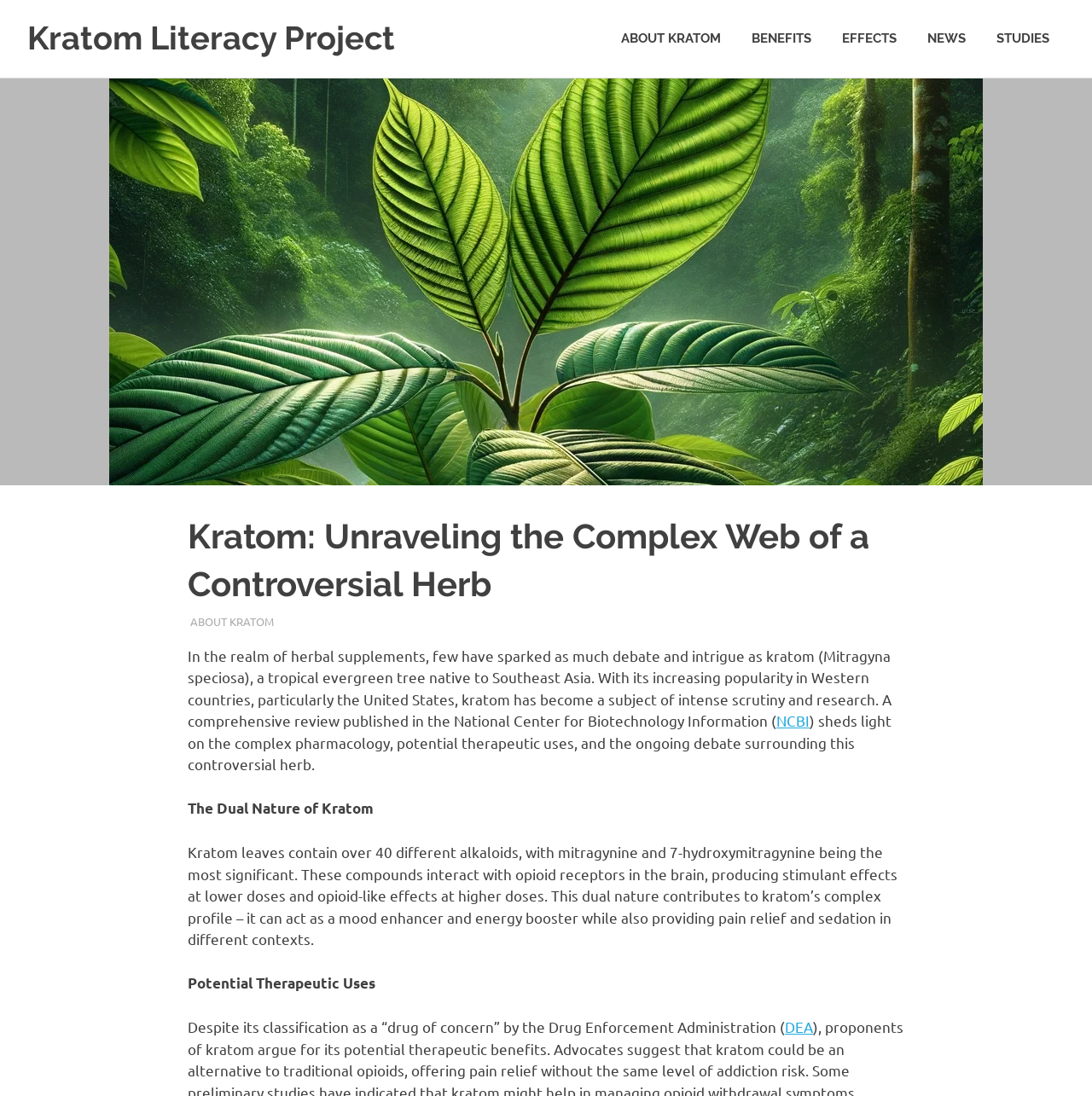Please give a concise answer to this question using a single word or phrase: 
What is the purpose of the National Center for Biotechnology Information?

Publishing research